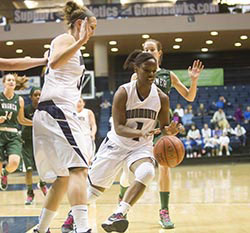What is the team's goal in this game?
Look at the image and provide a short answer using one word or a phrase.

To secure a victory